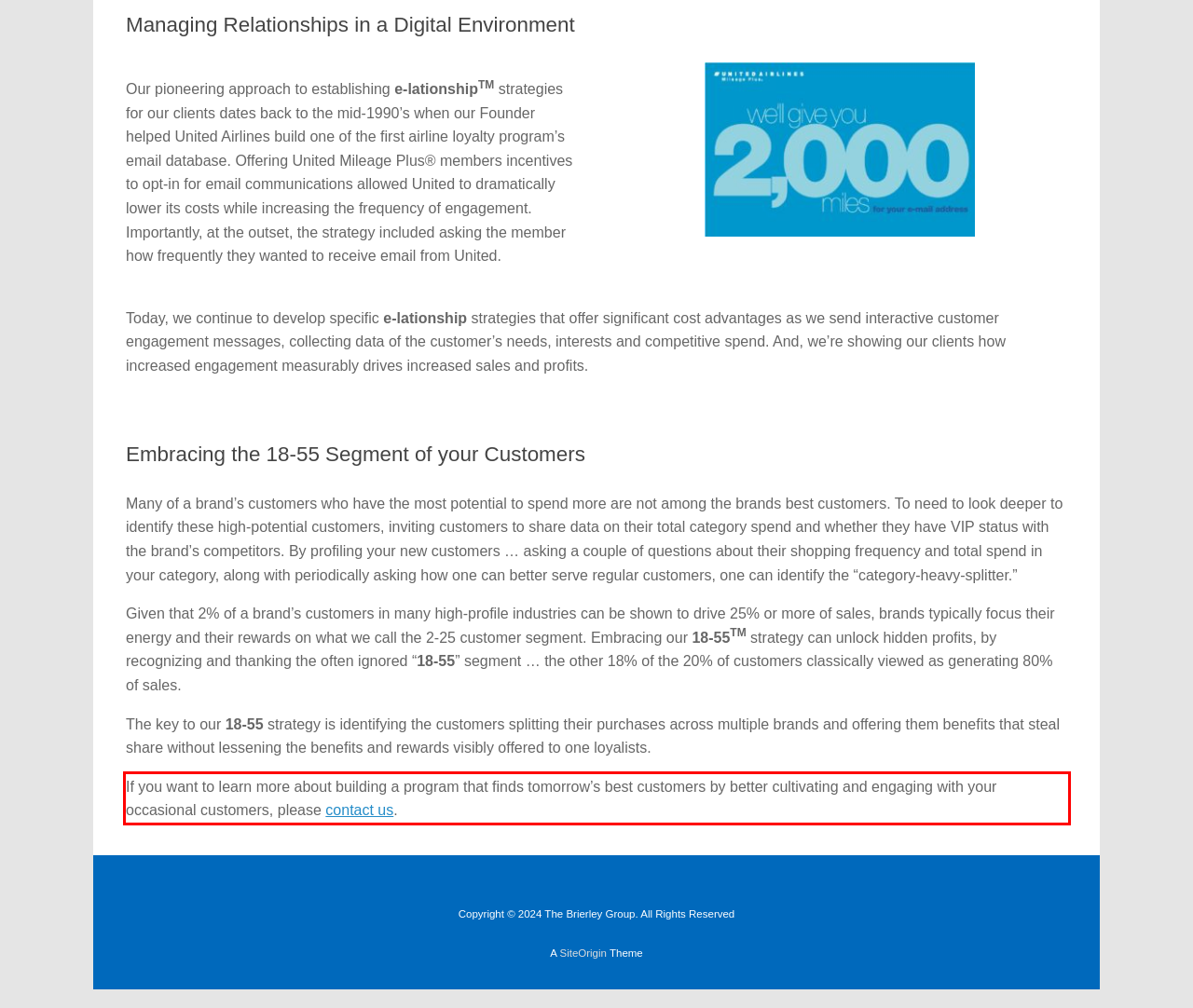In the given screenshot, locate the red bounding box and extract the text content from within it.

If you want to learn more about building a program that finds tomorrow’s best customers by better cultivating and engaging with your occasional customers, please contact us.